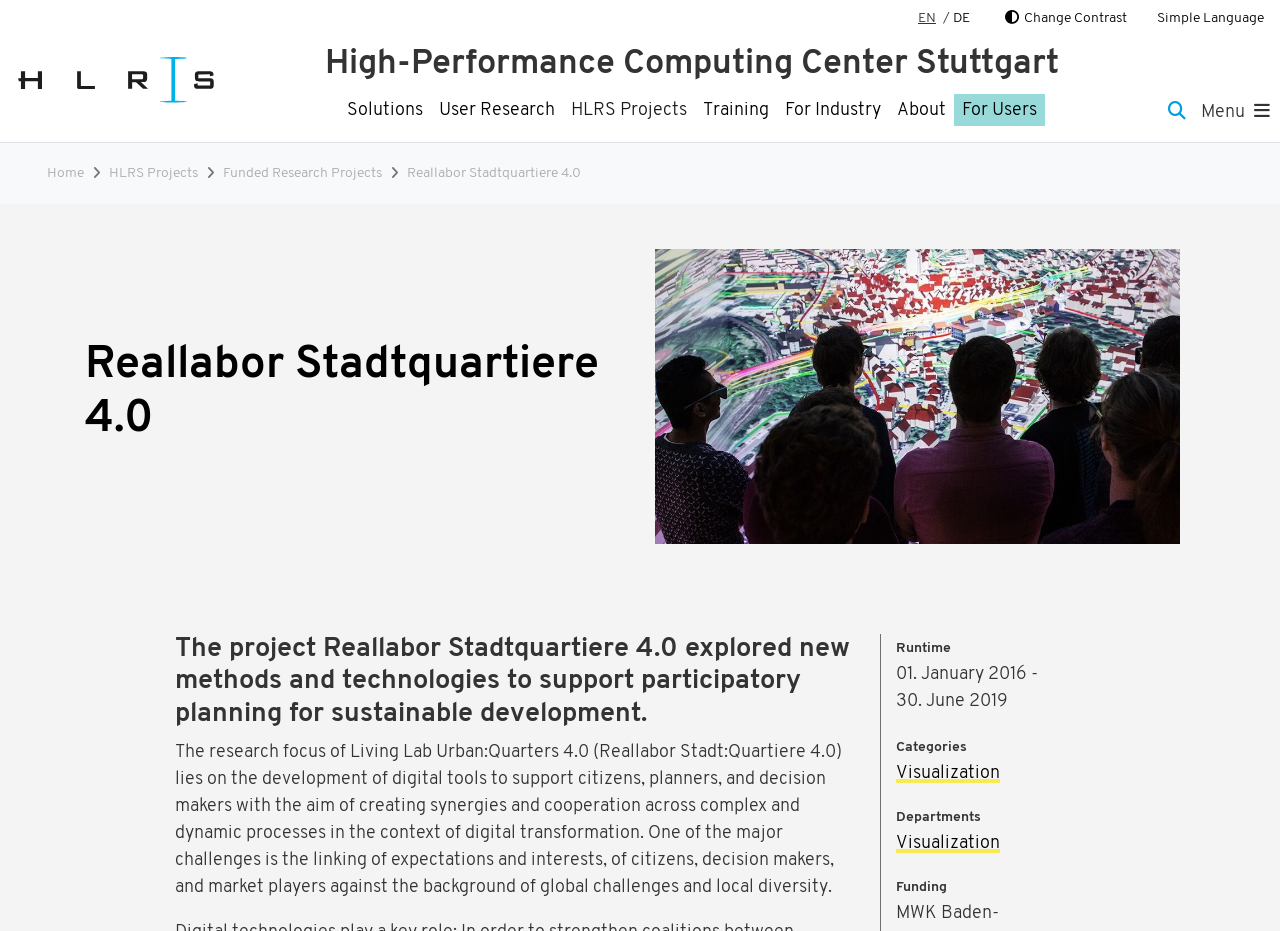Please specify the bounding box coordinates of the region to click in order to perform the following instruction: "Visit the Solutions page".

[0.271, 0.109, 0.33, 0.129]